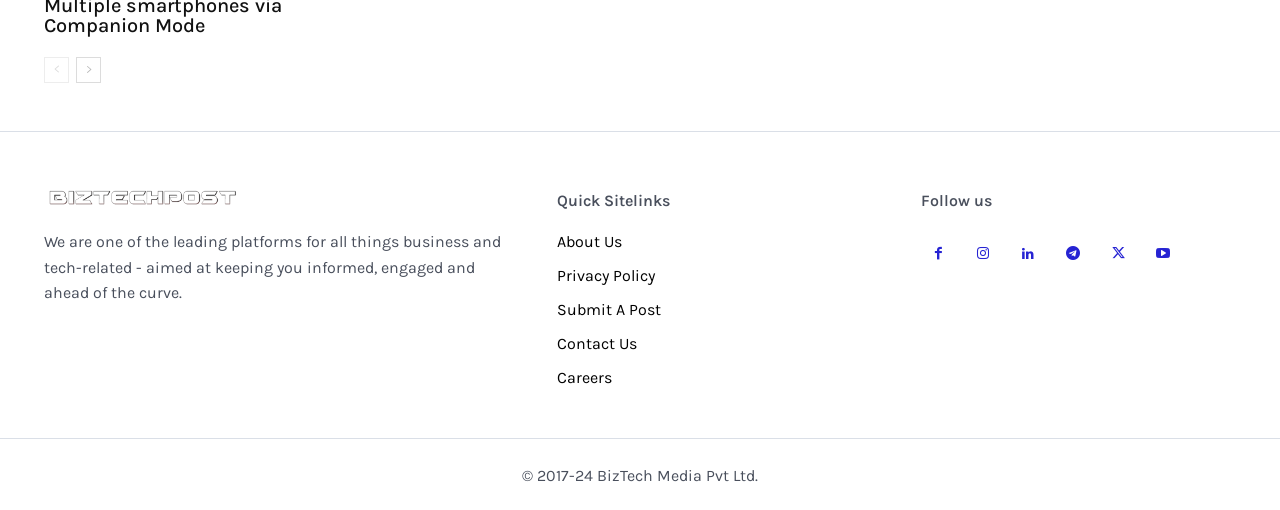Please provide a comprehensive response to the question below by analyzing the image: 
What is the logo of the website?

The image element with the OCR text 'Logo' and the link element with the text 'Logo' both correspond to the logo of the website, indicating that the logo is a clickable image.